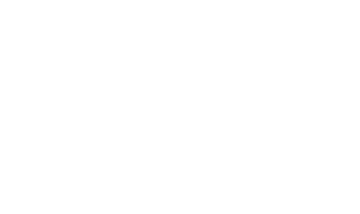Please reply with a single word or brief phrase to the question: 
What is the purpose of the event beyond personal accolades?

Industry collaboration and inspiration